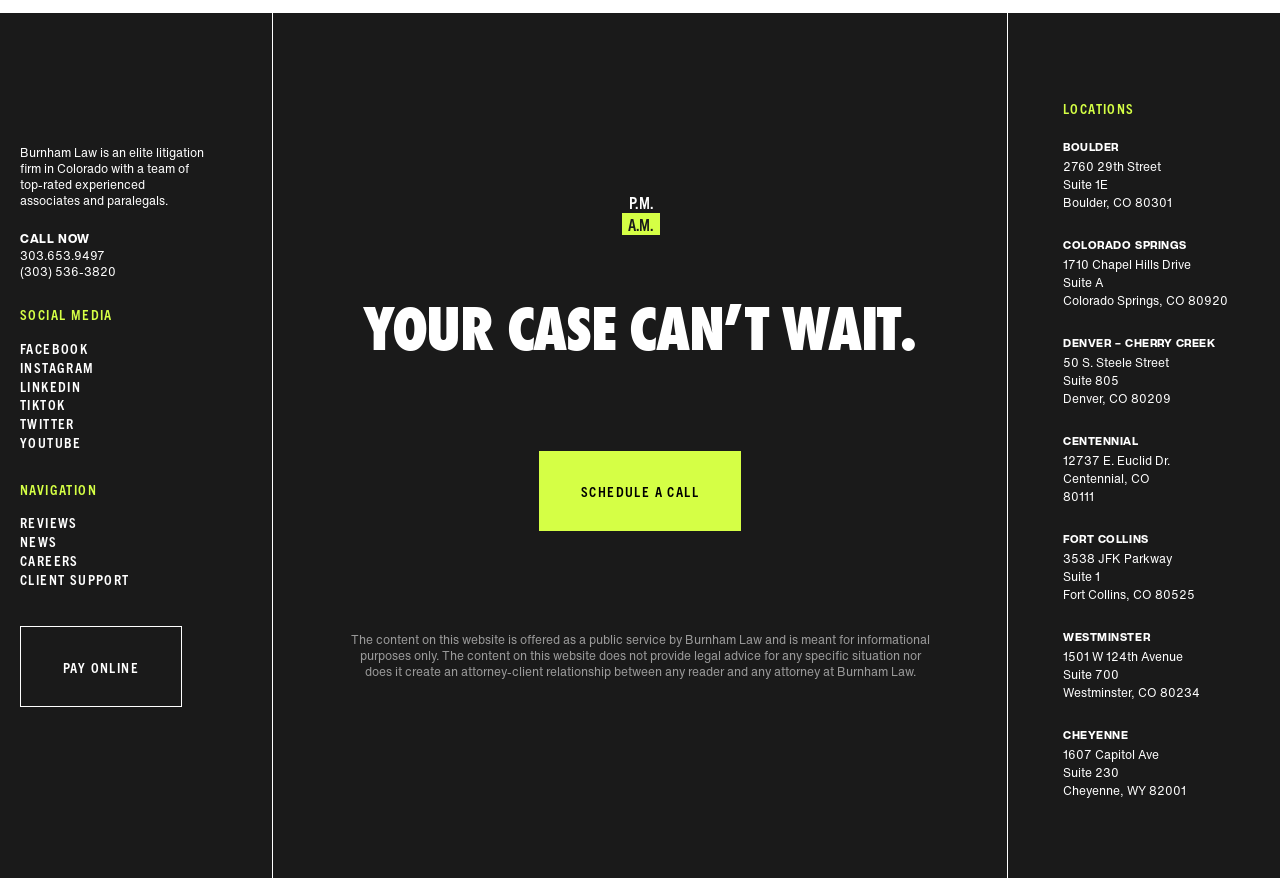What is the name of the law firm? Based on the image, give a response in one word or a short phrase.

Burnham Law